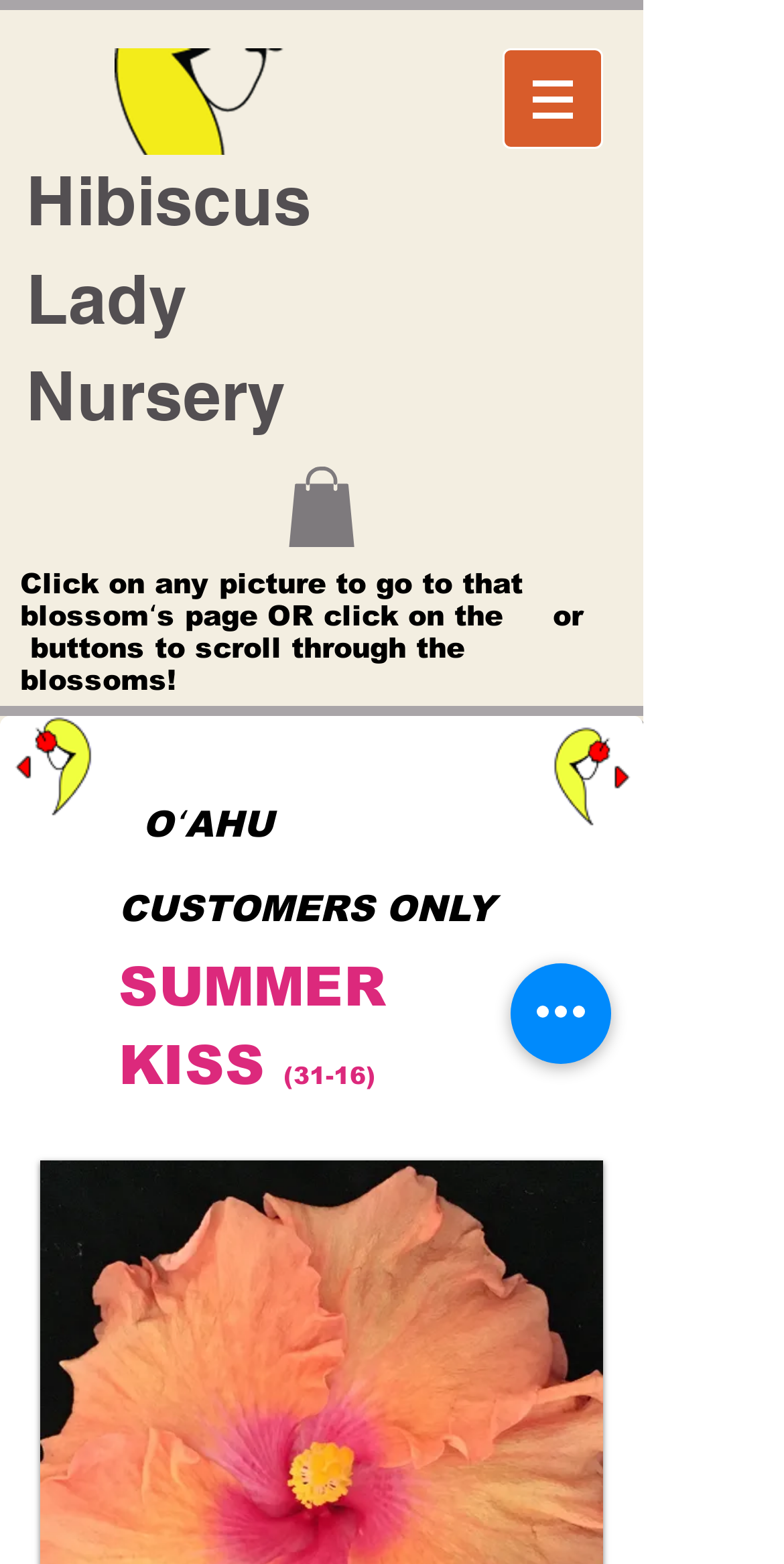Provide your answer in one word or a succinct phrase for the question: 
What is the text above the 'Quick actions' button?

O'AHU CUSTOMERS ONLY